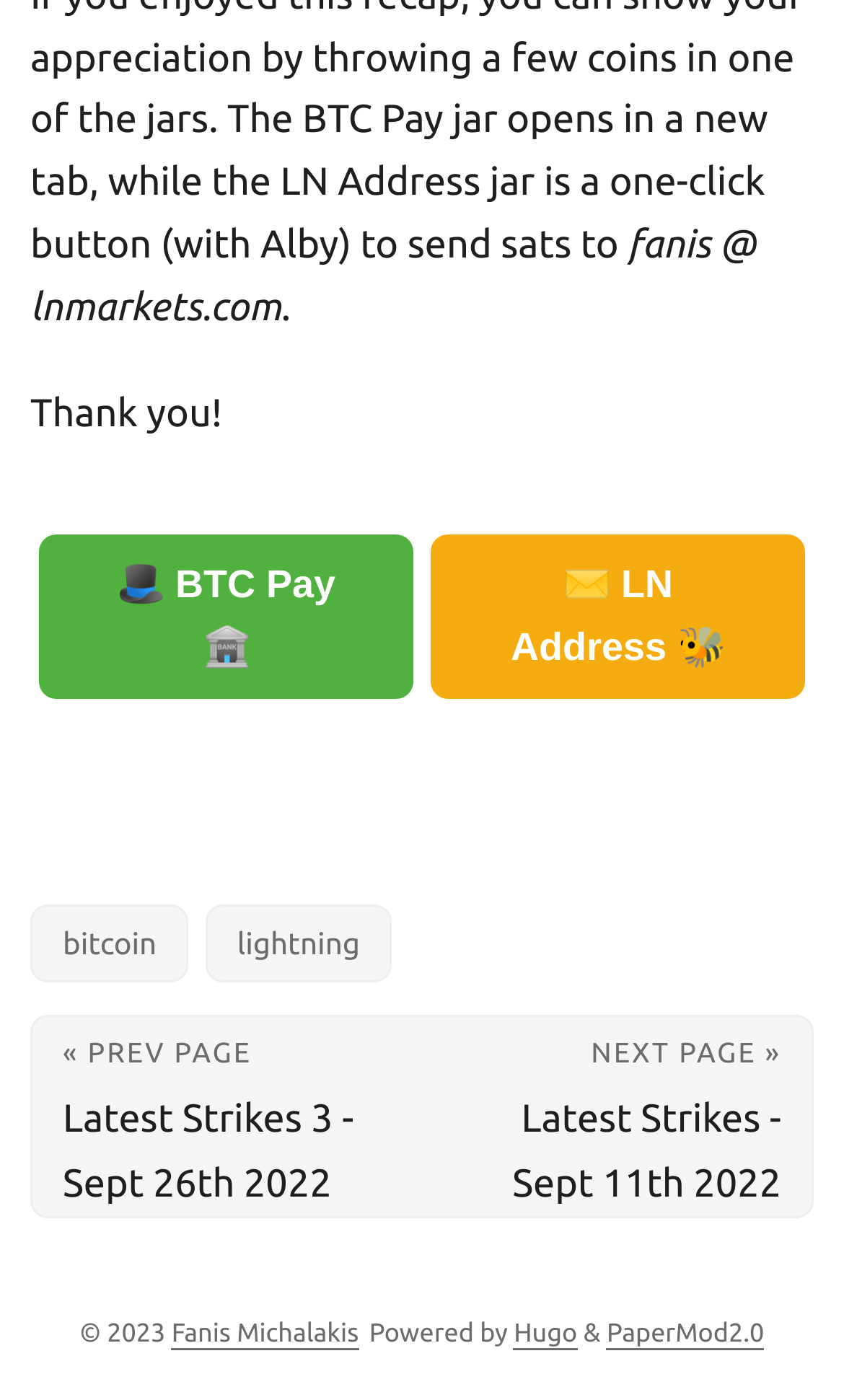Provide the bounding box coordinates in the format (top-left x, top-left y, bottom-right x, bottom-right y). All values are floating point numbers between 0 and 1. Determine the bounding box coordinate of the UI element described as: bitcoin

[0.036, 0.647, 0.224, 0.702]